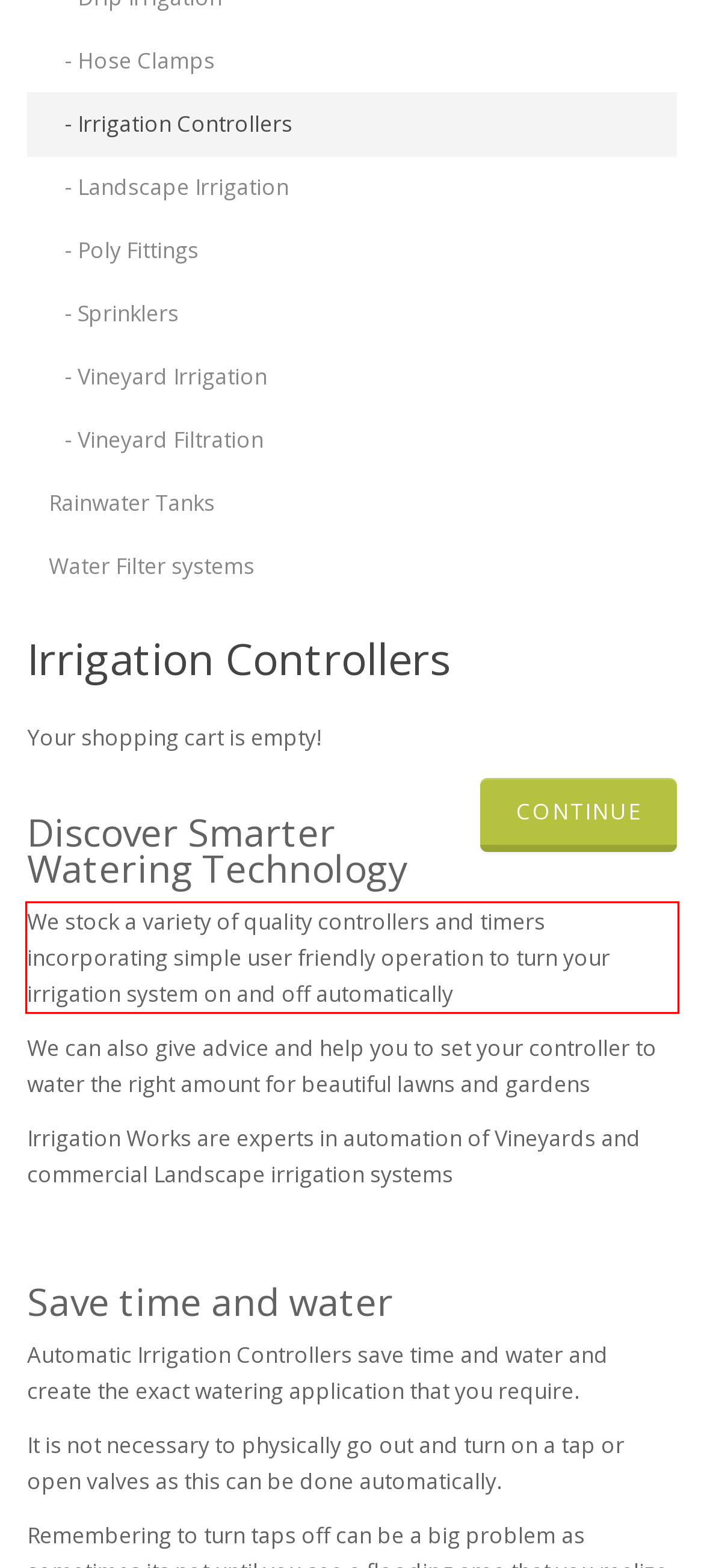Identify the text inside the red bounding box on the provided webpage screenshot by performing OCR.

We stock a variety of quality controllers and timers incorporating simple user friendly operation to turn your irrigation system on and off automatically